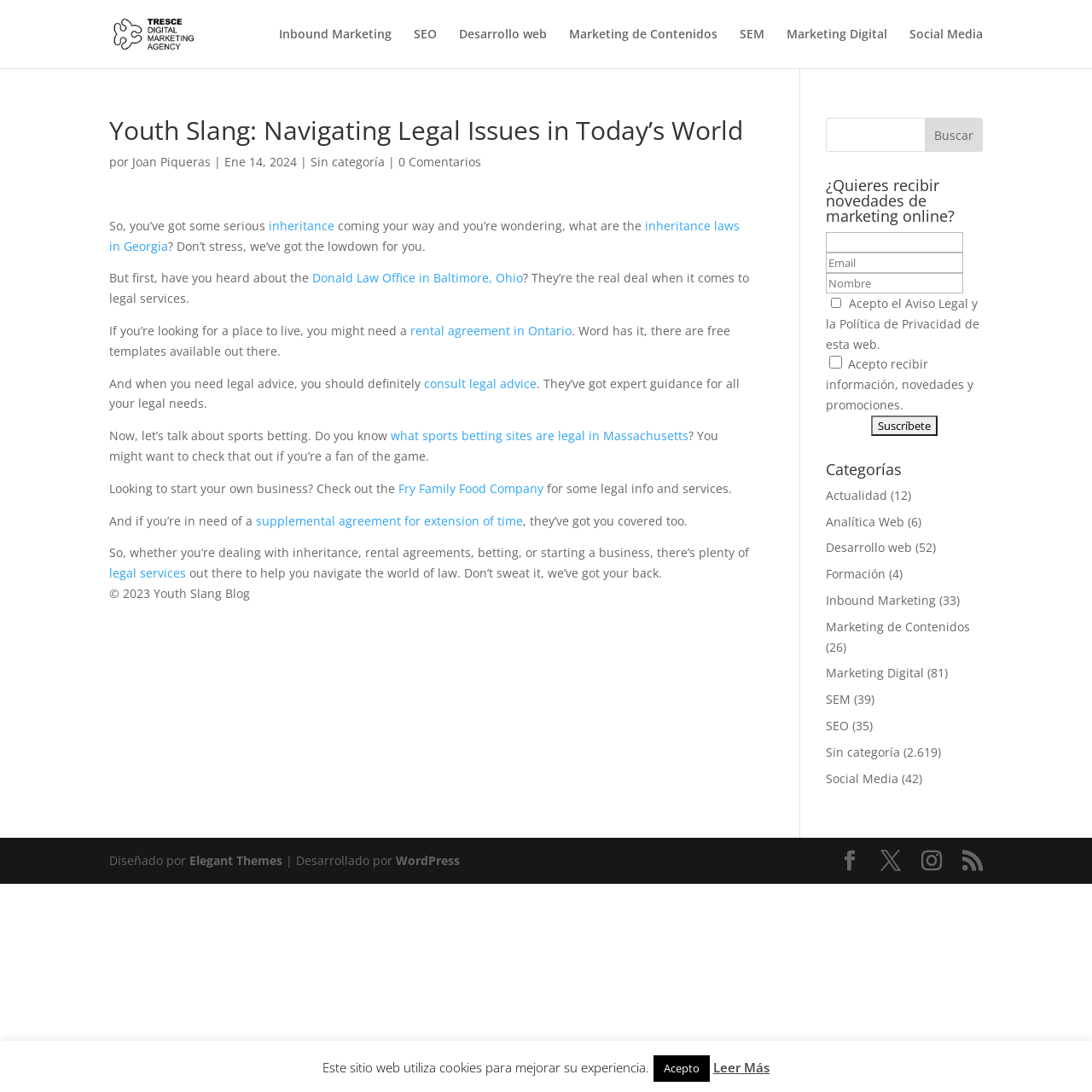Elaborate on the webpage's design and content in a detailed caption.

This webpage appears to be a blog post titled "Youth Slang: Navigating Legal Issues in Today's World" from the blog "Tresce". The top section of the page features a header with links to various categories, including "Inbound Marketing", "SEO", and "Social Media". Below the header, there is a section with a heading that matches the title of the blog post, followed by a brief introduction to the topic of inheritance laws in Georgia.

The main content of the page is divided into several sections, each discussing a different legal topic, such as rental agreements, sports betting, and starting a business. These sections are interspersed with links to related legal services and resources. The text is written in a conversational tone and includes some personal anecdotes and opinions.

On the right-hand side of the page, there is a search bar and a section with a heading that translates to "Do you want to receive online marketing news?" This section includes a form where users can enter their email address and name to subscribe to a newsletter.

Below the main content, there is a footer section with a copyright notice and a link to the blog's legal notice and privacy policy. The page also features a section with links to various categories, including "Actualidad", "Analítica Web", and "Desarrollo web", each with a number in parentheses indicating the number of posts in that category.

Overall, the webpage appears to be a blog post that provides information and resources on various legal topics, with a focus on online marketing and entrepreneurship.